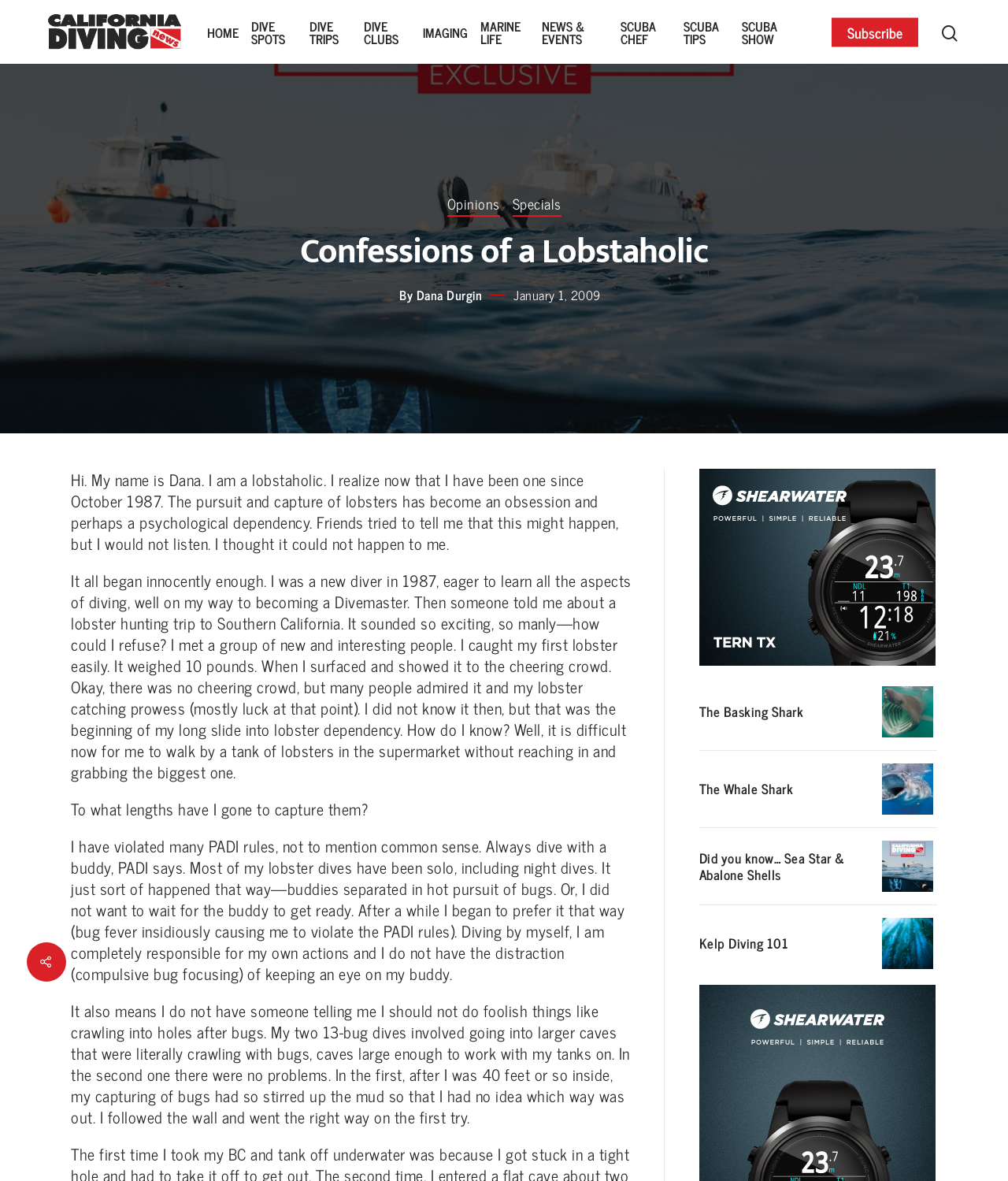Give a concise answer of one word or phrase to the question: 
What is the author's name?

Dana Durgin